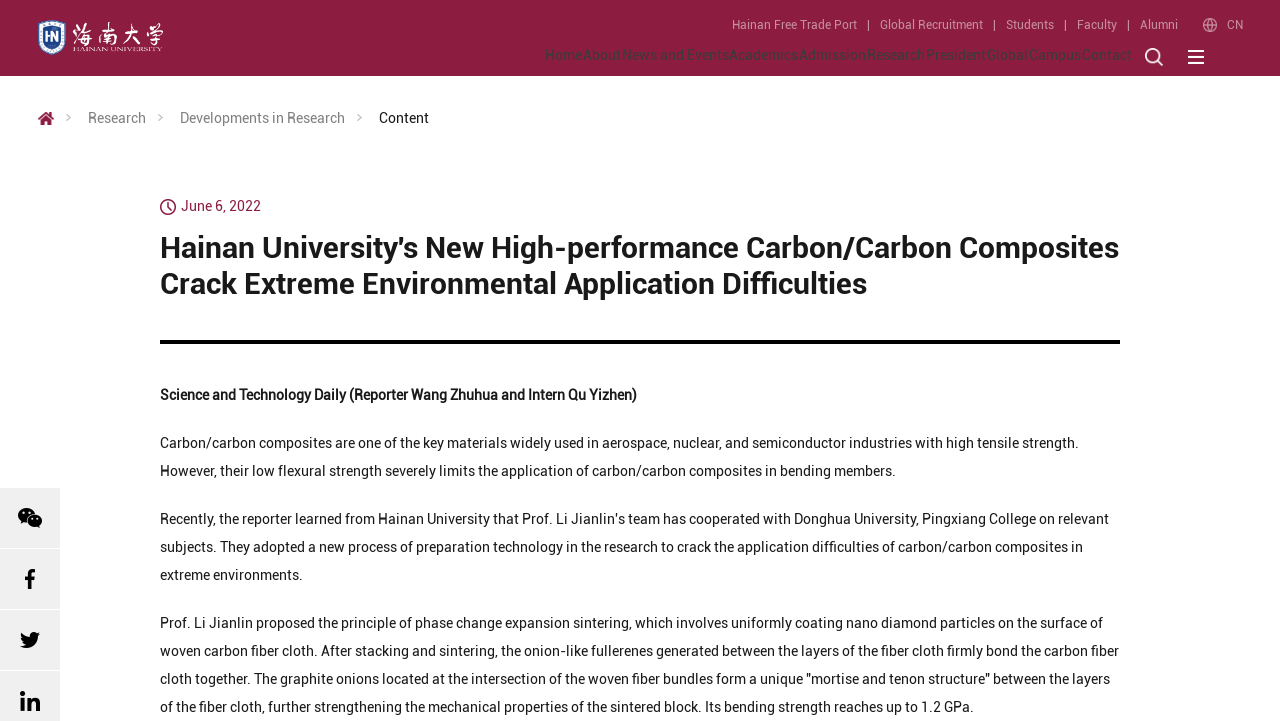Please specify the bounding box coordinates of the clickable region necessary for completing the following instruction: "Click the 'Global Recruitment' link". The coordinates must consist of four float numbers between 0 and 1, i.e., [left, top, right, bottom].

[0.687, 0.021, 0.786, 0.049]